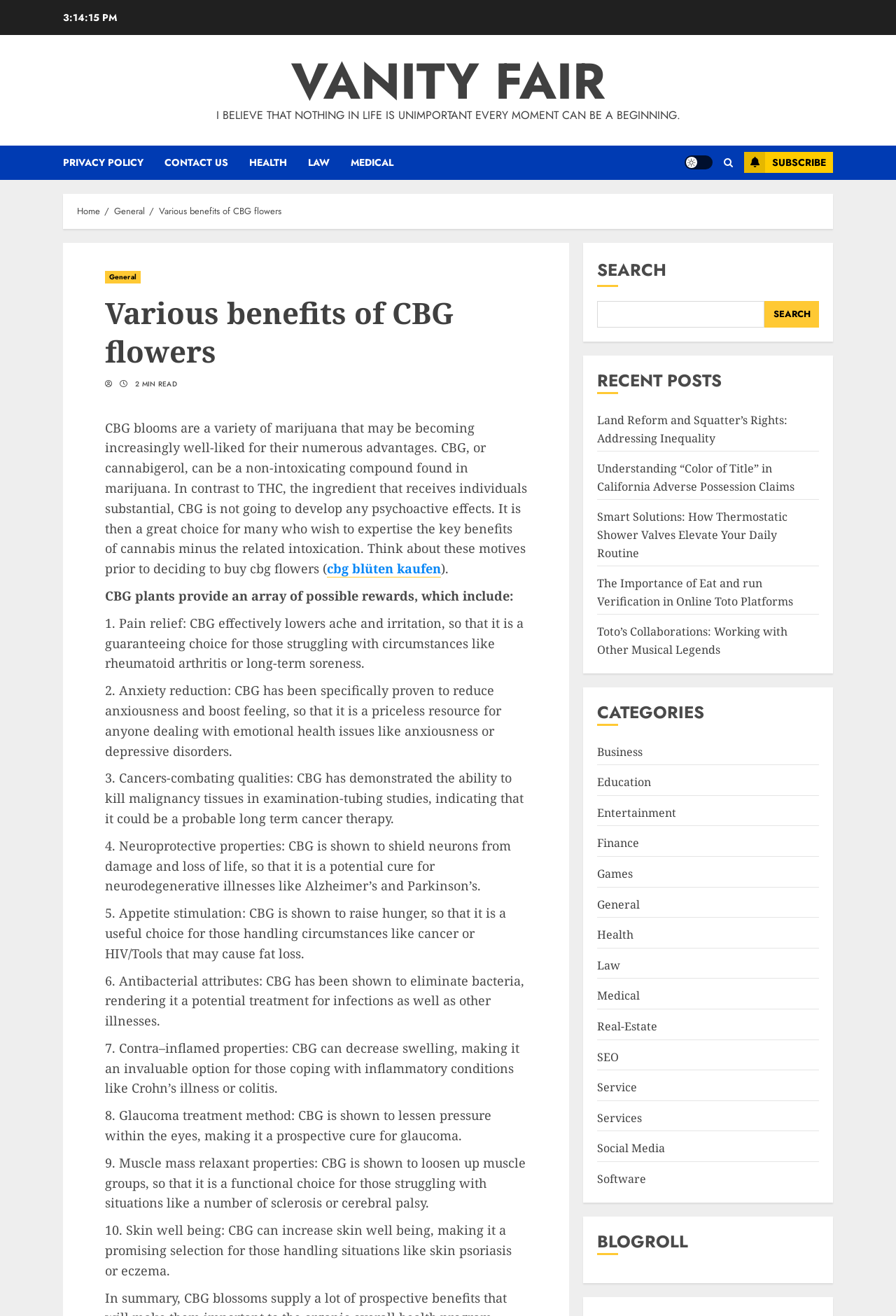Find and generate the main title of the webpage.

Various benefits of CBG flowers